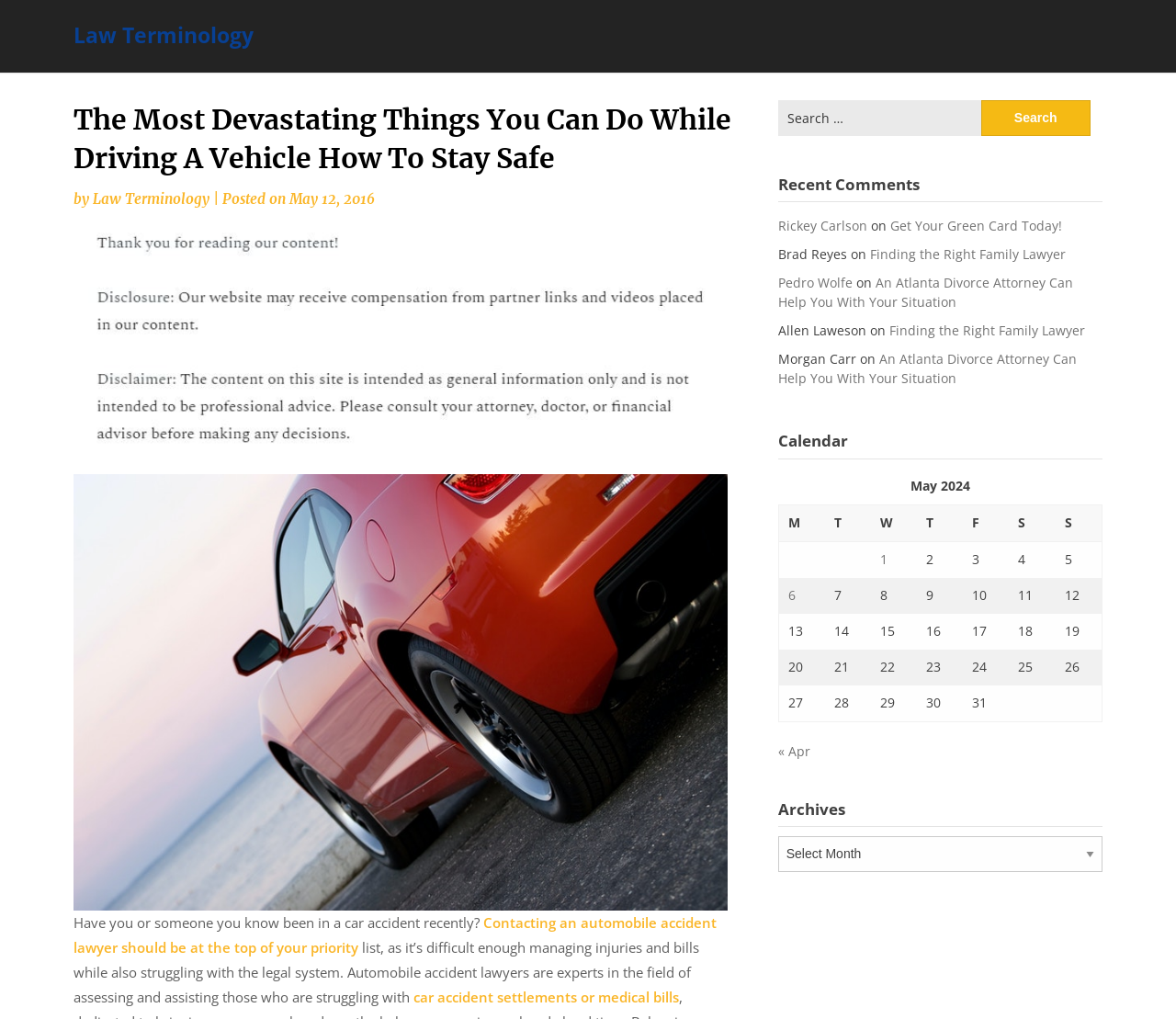Please find the bounding box coordinates of the element that needs to be clicked to perform the following instruction: "Check the calendar for May 2024". The bounding box coordinates should be four float numbers between 0 and 1, represented as [left, top, right, bottom].

[0.661, 0.46, 0.937, 0.709]